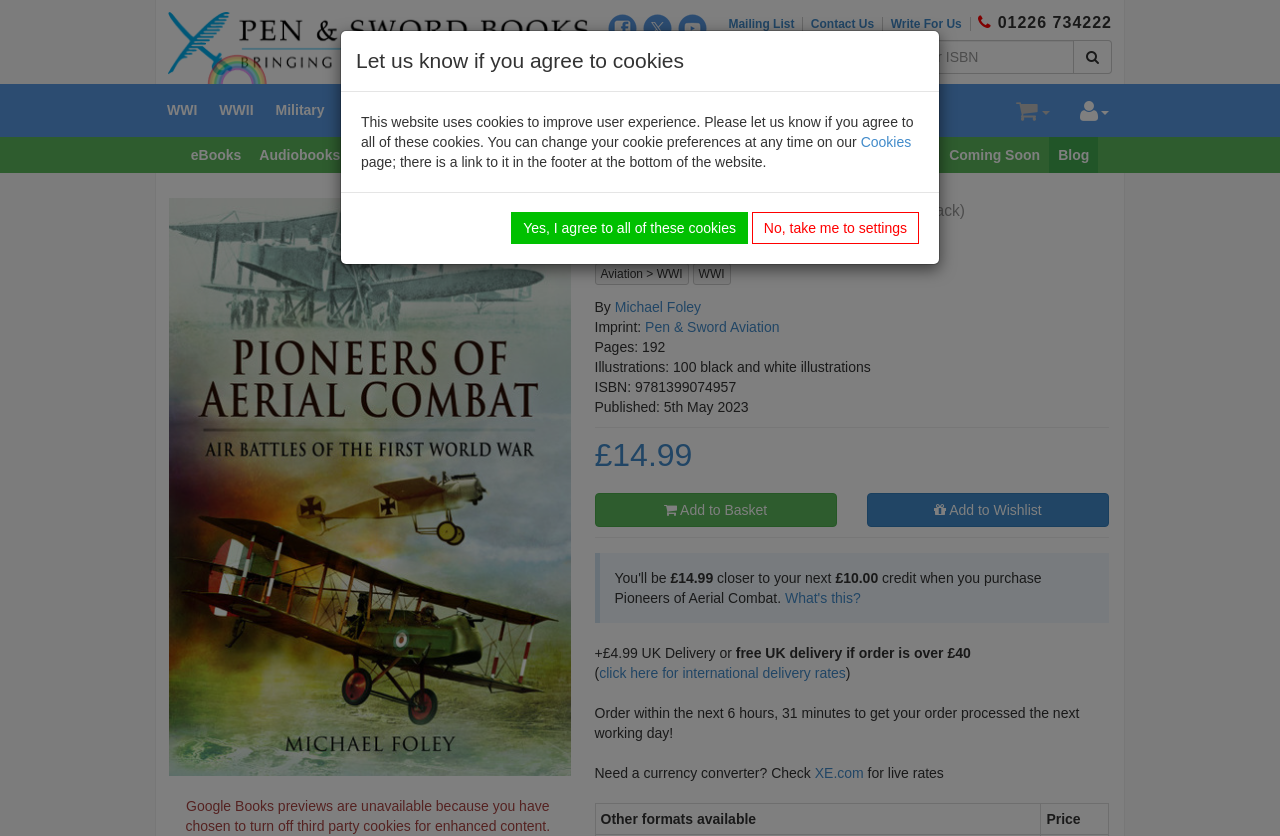Provide the bounding box coordinates in the format (top-left x, top-left y, bottom-right x, bottom-right y). All values are floating point numbers between 0 and 1. Determine the bounding box coordinate of the UI element described as: WorldHistory

[0.687, 0.1, 0.742, 0.164]